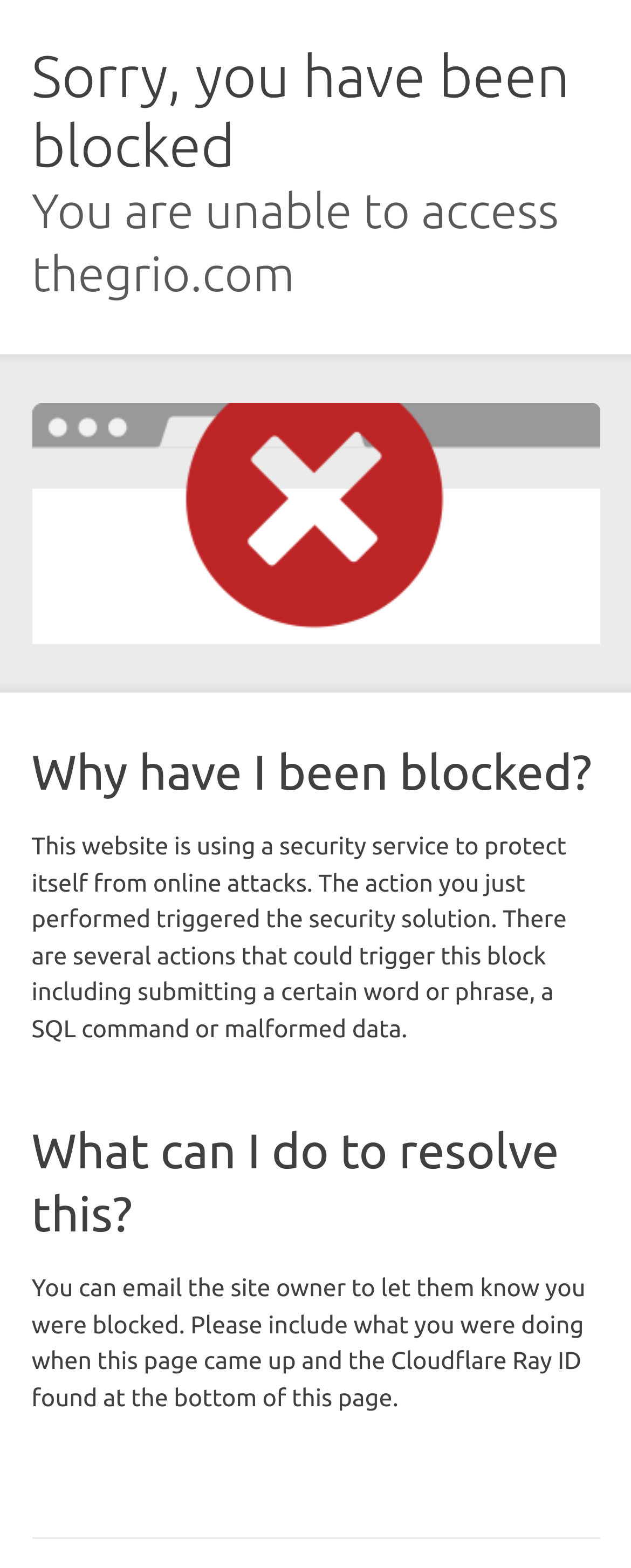Extract the text of the main heading from the webpage.

Sorry, you have been blocked